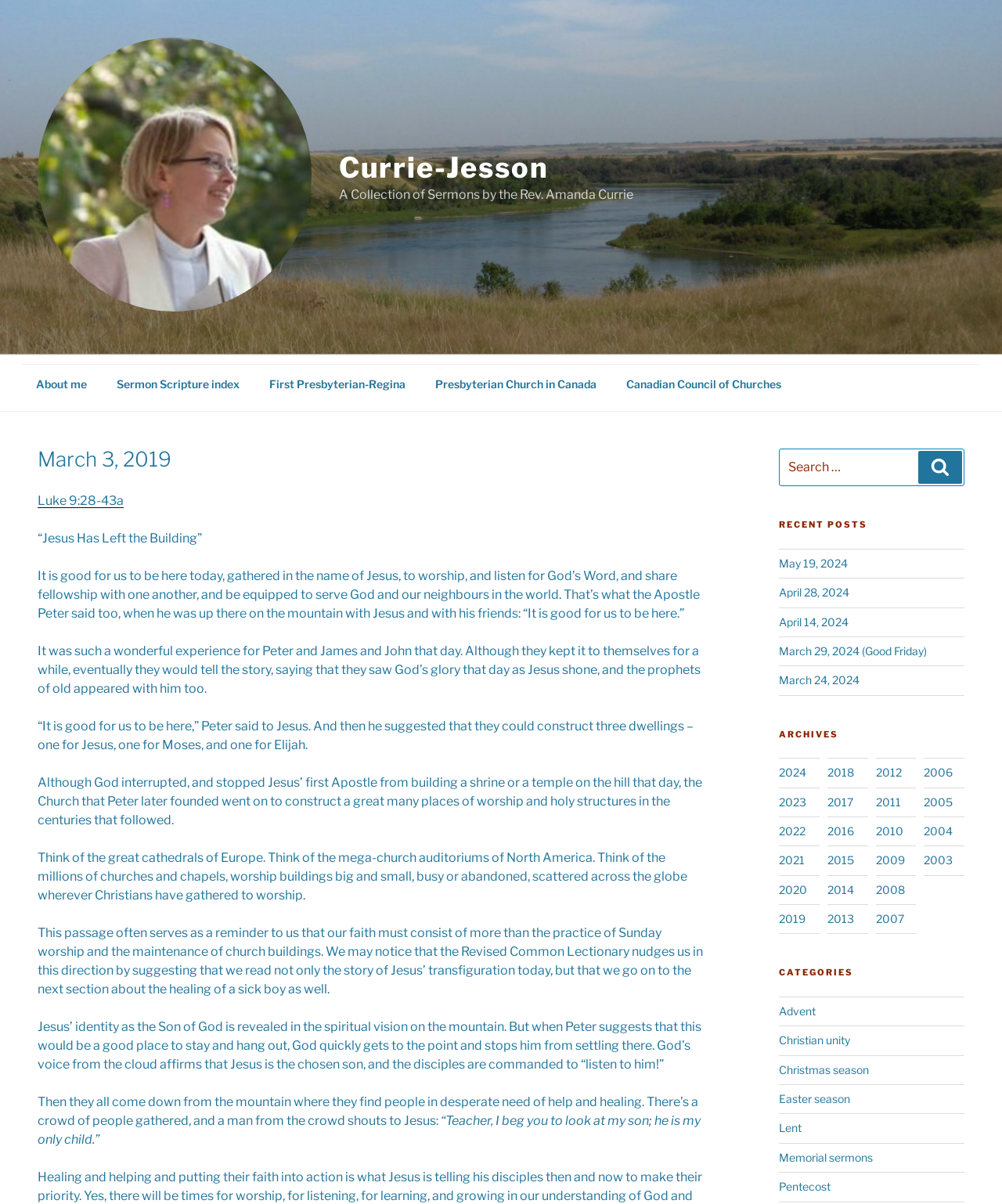Determine the bounding box coordinates of the region I should click to achieve the following instruction: "Search for a keyword". Ensure the bounding box coordinates are four float numbers between 0 and 1, i.e., [left, top, right, bottom].

[0.778, 0.373, 0.962, 0.404]